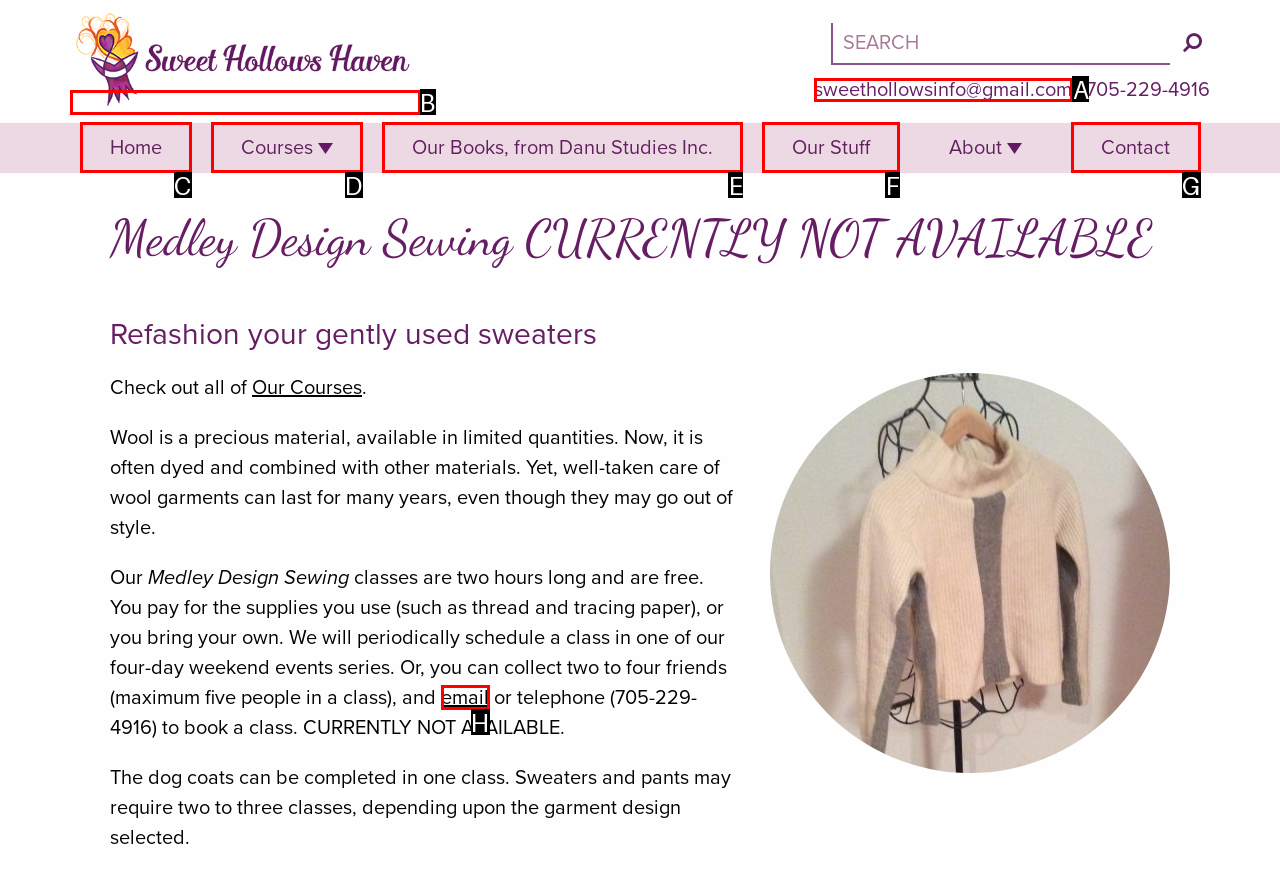Tell me the letter of the correct UI element to click for this instruction: Contact us via email. Answer with the letter only.

A